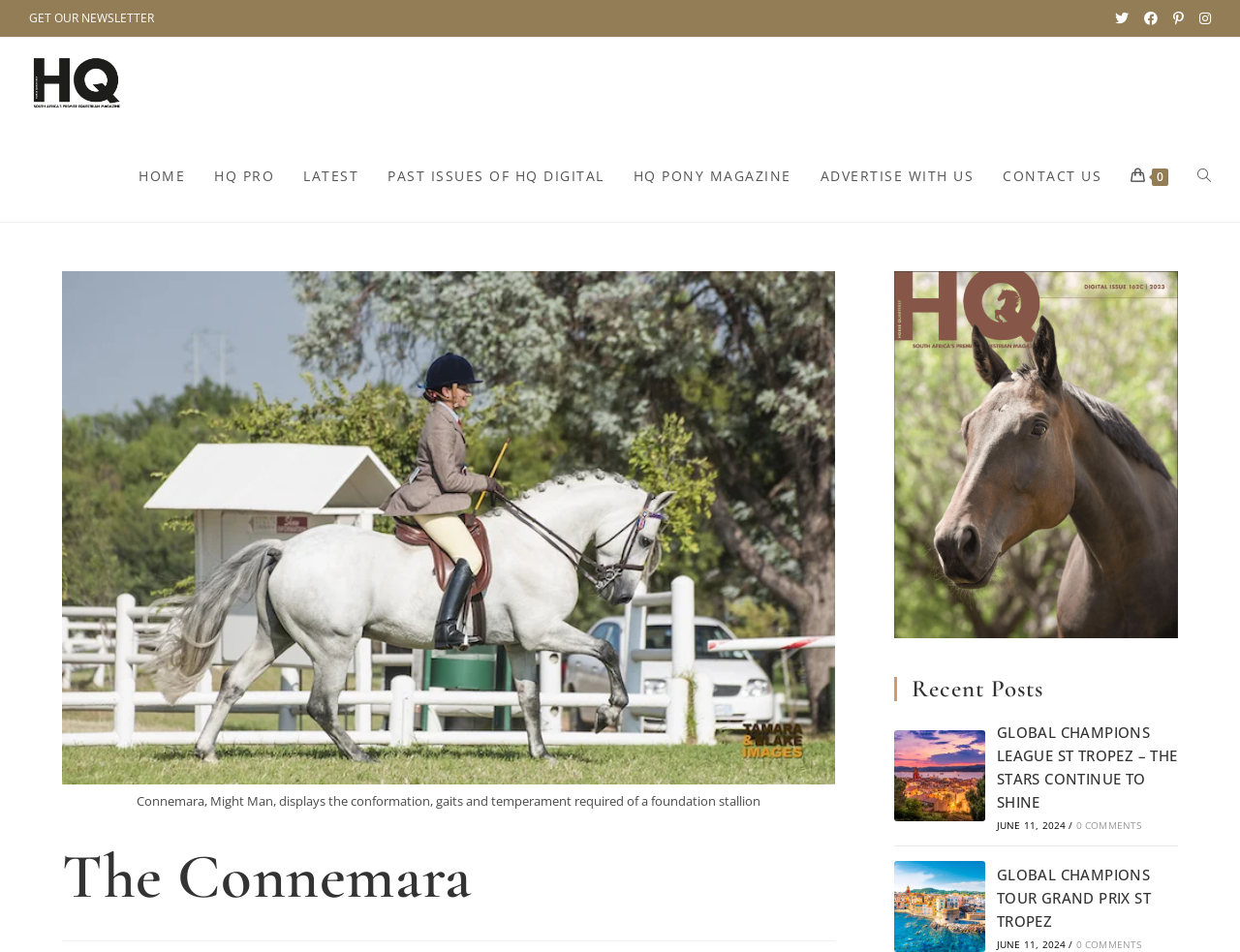Locate the bounding box coordinates of the element that should be clicked to fulfill the instruction: "Search the website".

[0.954, 0.136, 0.988, 0.233]